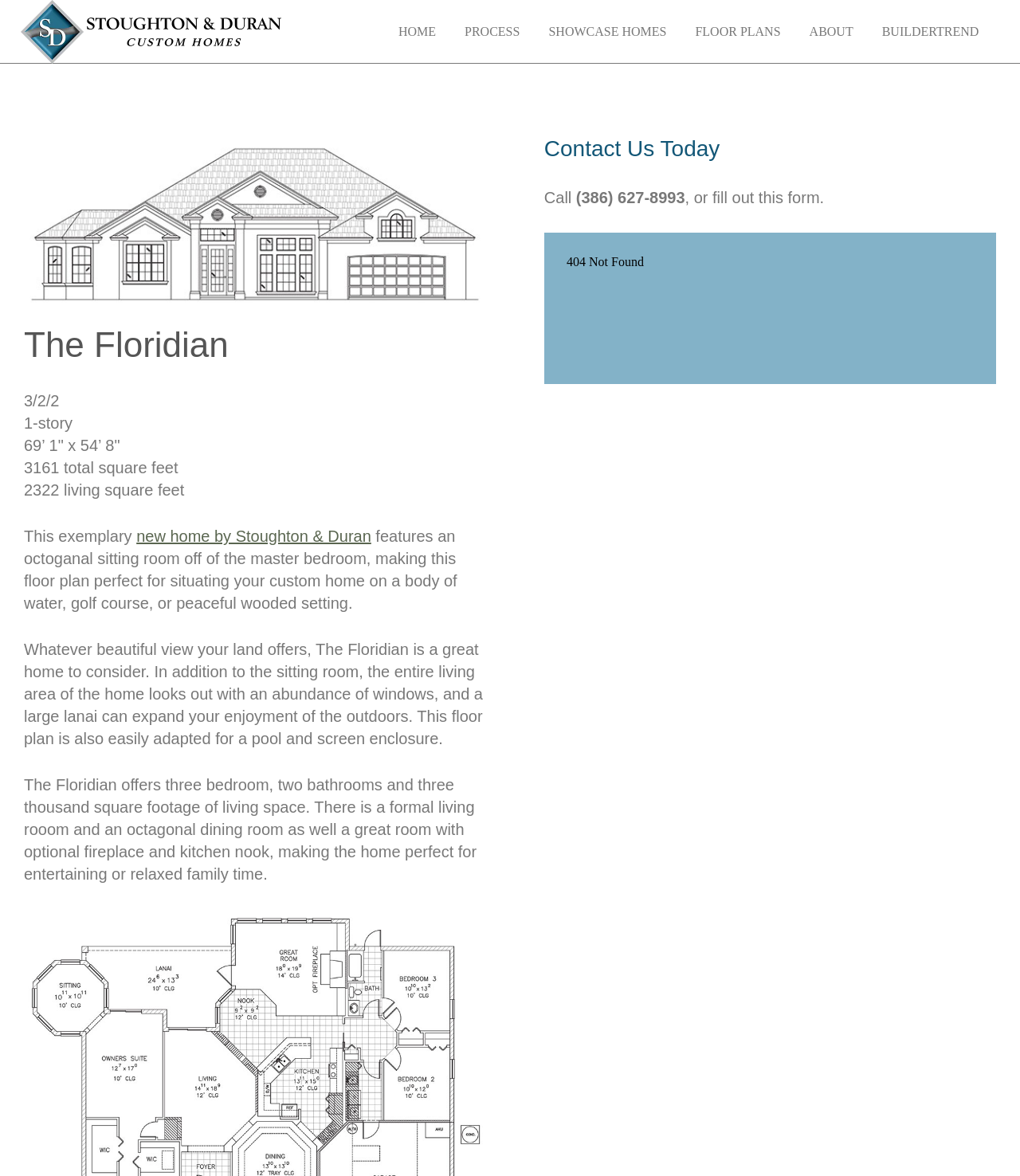Generate a comprehensive description of the contents of the webpage.

The webpage is about a new home floor plan called "The Floridian" offered by Stoughton & Duran Custom Homes. At the top left corner, there is a logo of the company, which is an image with a link to the homepage. 

Below the logo, there is a large image of a rendering of "The Floridian" floor plan. 

To the right of the logo, there is a navigation menu with links to different sections of the website, including "HOME", "PROCESS", "SHOWCASE HOMES", "FLOOR PLANS", "ABOUT", and "BUILDERTREND". 

Below the image, there is a heading that reads "The Floridian". Underneath the heading, there are several lines of text that describe the floor plan, including its size, number of bedrooms and bathrooms, and features such as an octagonal sitting room and dining room. 

The text also highlights the benefits of the floor plan, including its ability to take advantage of beautiful views and its adaptability for a pool and screen enclosure. 

On the right side of the page, there is a section with a heading "Contact Us Today". This section includes a phone number and a link to a form that can be filled out to contact the company. 

There is also an iframe below the contact information, which may contain a form or other interactive content.